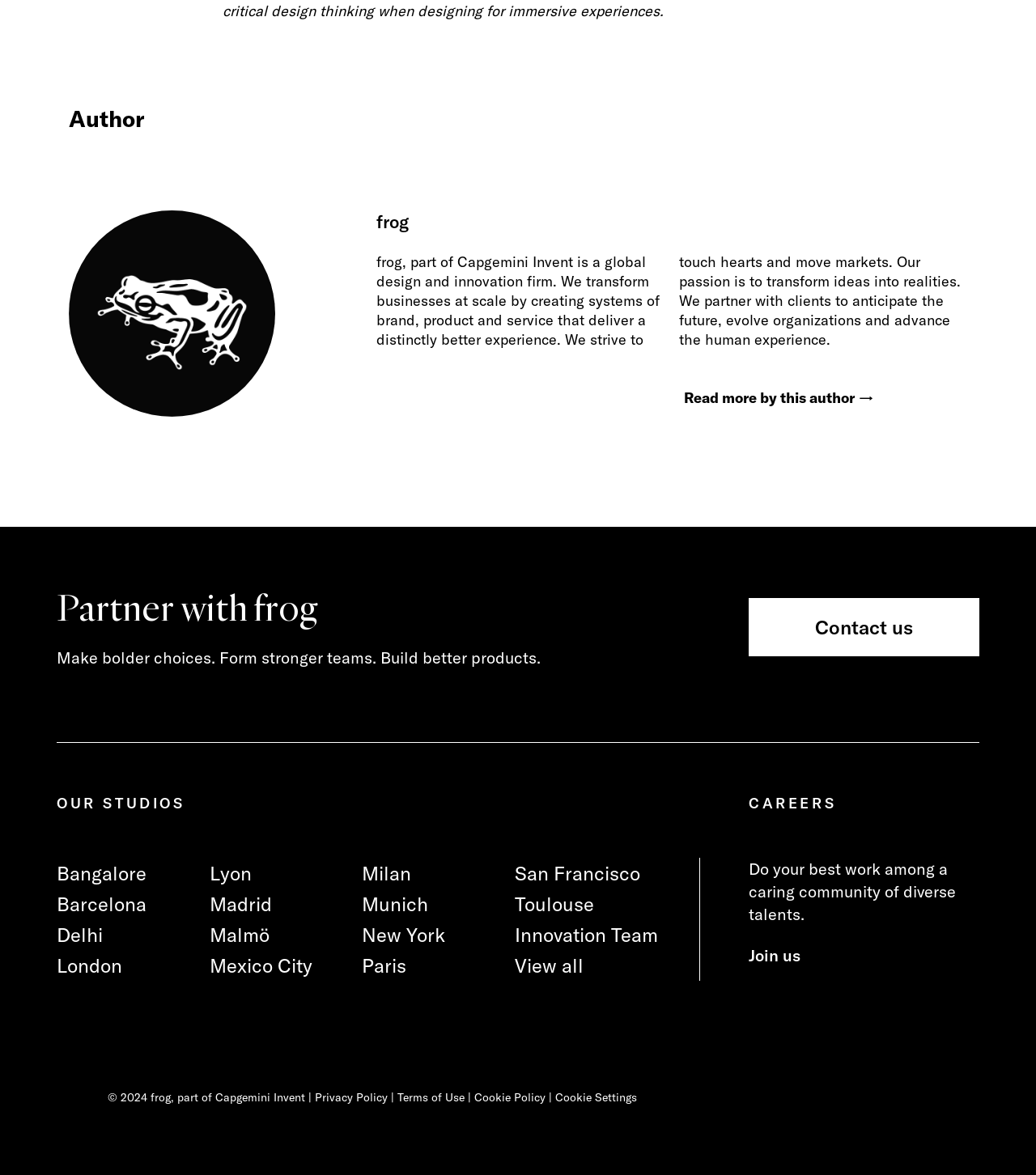Give a succinct answer to this question in a single word or phrase: 
How many studios are listed?

Multiple